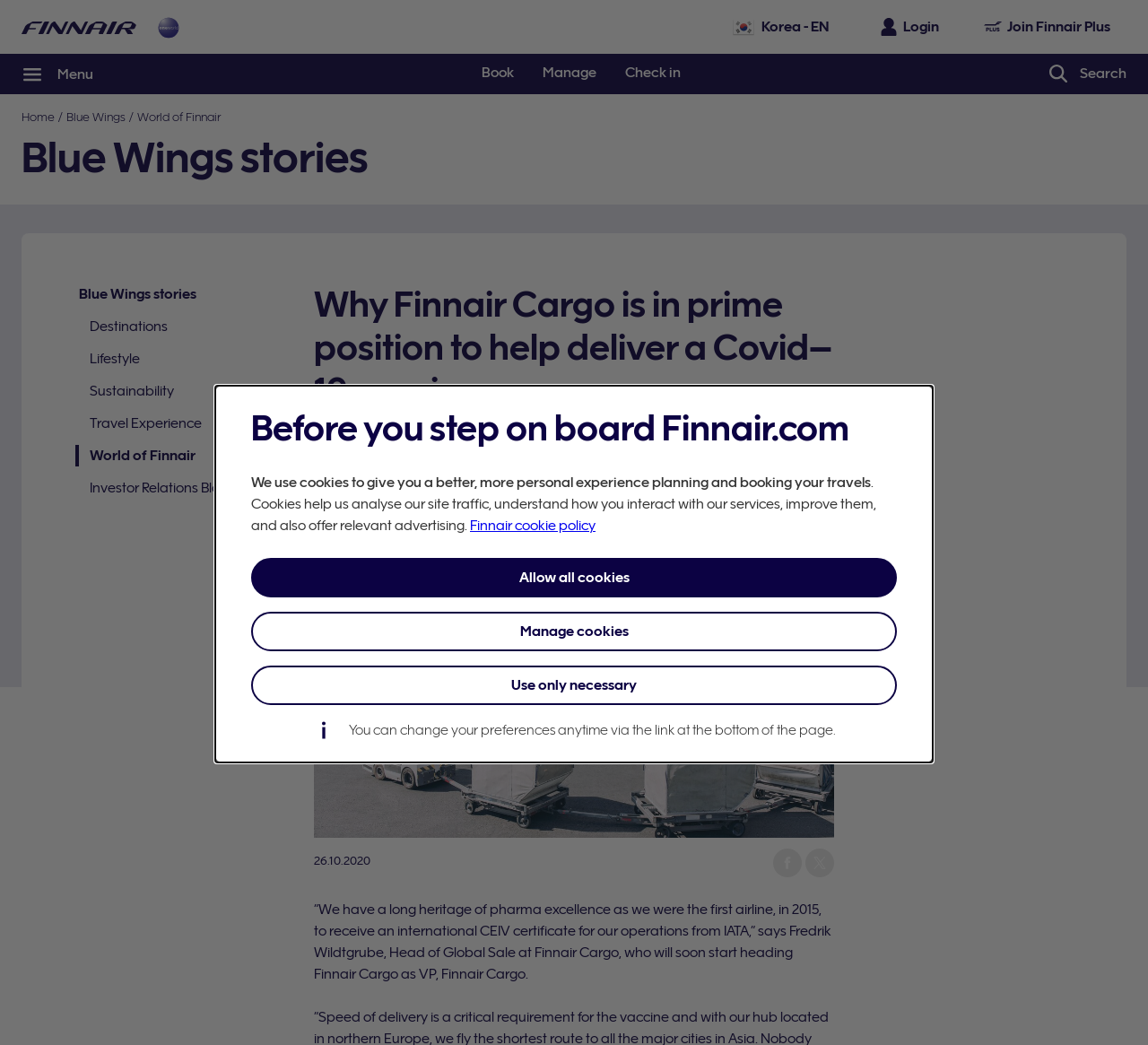What is the language of the webpage?
Based on the visual details in the image, please answer the question thoroughly.

I found the language of the webpage by looking at the top right corner of the webpage, where it says 'Language: Korea - en'. This indicates that the language of the webpage is Korea - EN.